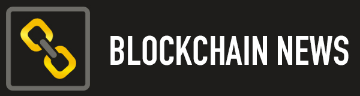Generate a detailed caption that describes the image.

The image features a stylish and modern logo for "Blockchain News," showcasing a yellow chain link symbol that emphasizes the theme of connectivity and networking inherent in blockchain technology. The text "BLOCKCHAIN NEWS" is presented in bold, uppercase white letters against a sleek black background, creating a striking contrast. This design reflects the website's focus on delivering up-to-date news and insights regarding blockchain and cryptocurrency trends, aiming to engage a wide audience interested in this rapidly evolving sector. The overall aesthetic is contemporary and professional, aligning with the innovative nature of the content offered by the platform.